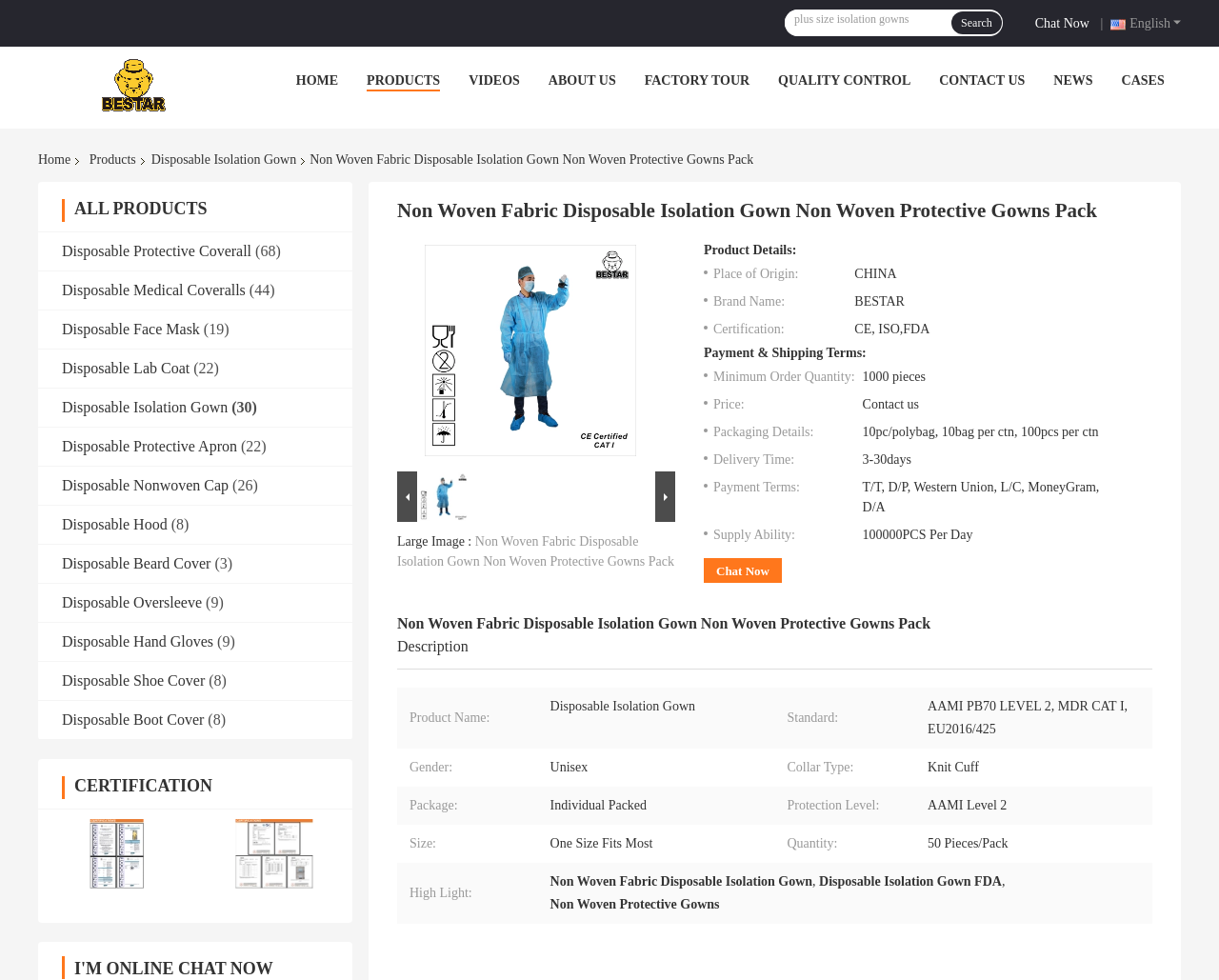What is the purpose of the 'Chat Now' button?
Using the image, elaborate on the answer with as much detail as possible.

I found the purpose of the 'Chat Now' button by looking at its location and context, which suggests that it is meant to initiate a chat with the company, likely for inquiries or support.